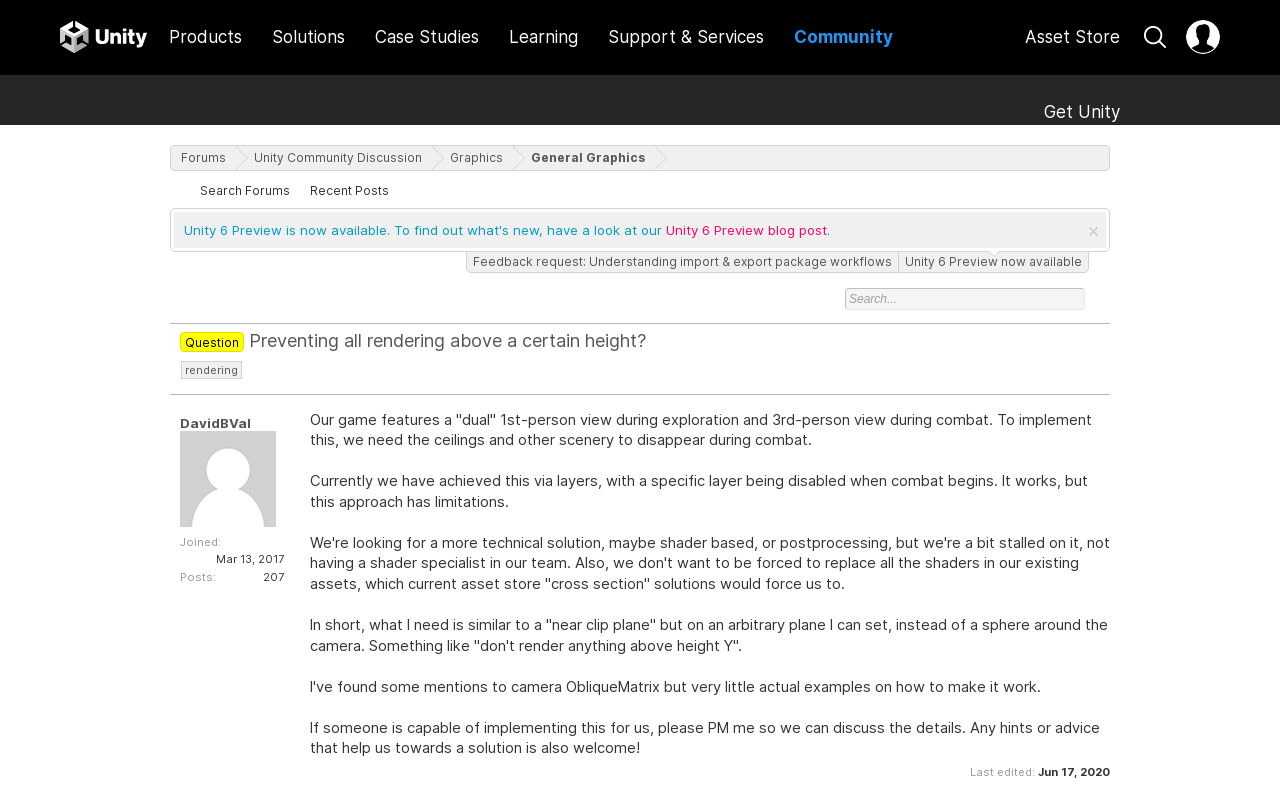Please mark the bounding box coordinates of the area that should be clicked to carry out the instruction: "Dismiss the notice".

[0.12, 0.28, 0.132, 0.298]